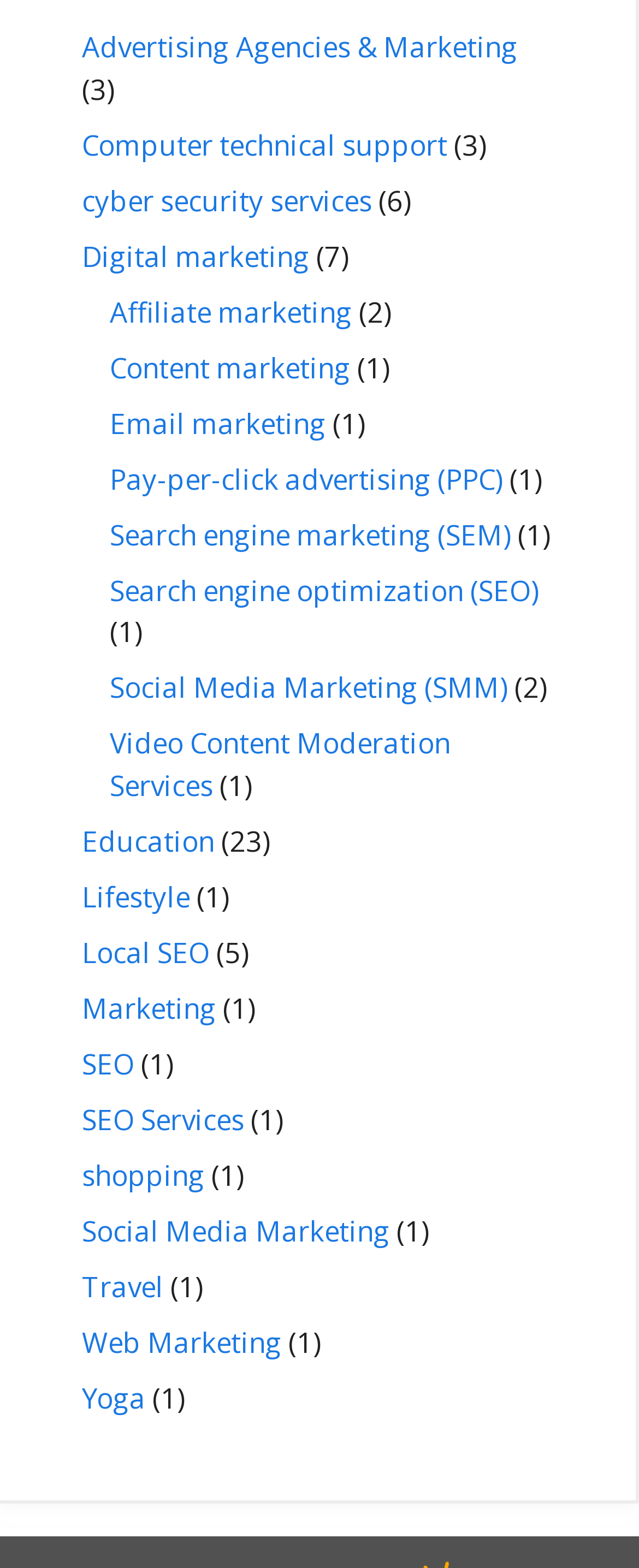How many categories are listed? From the image, respond with a single word or brief phrase.

24